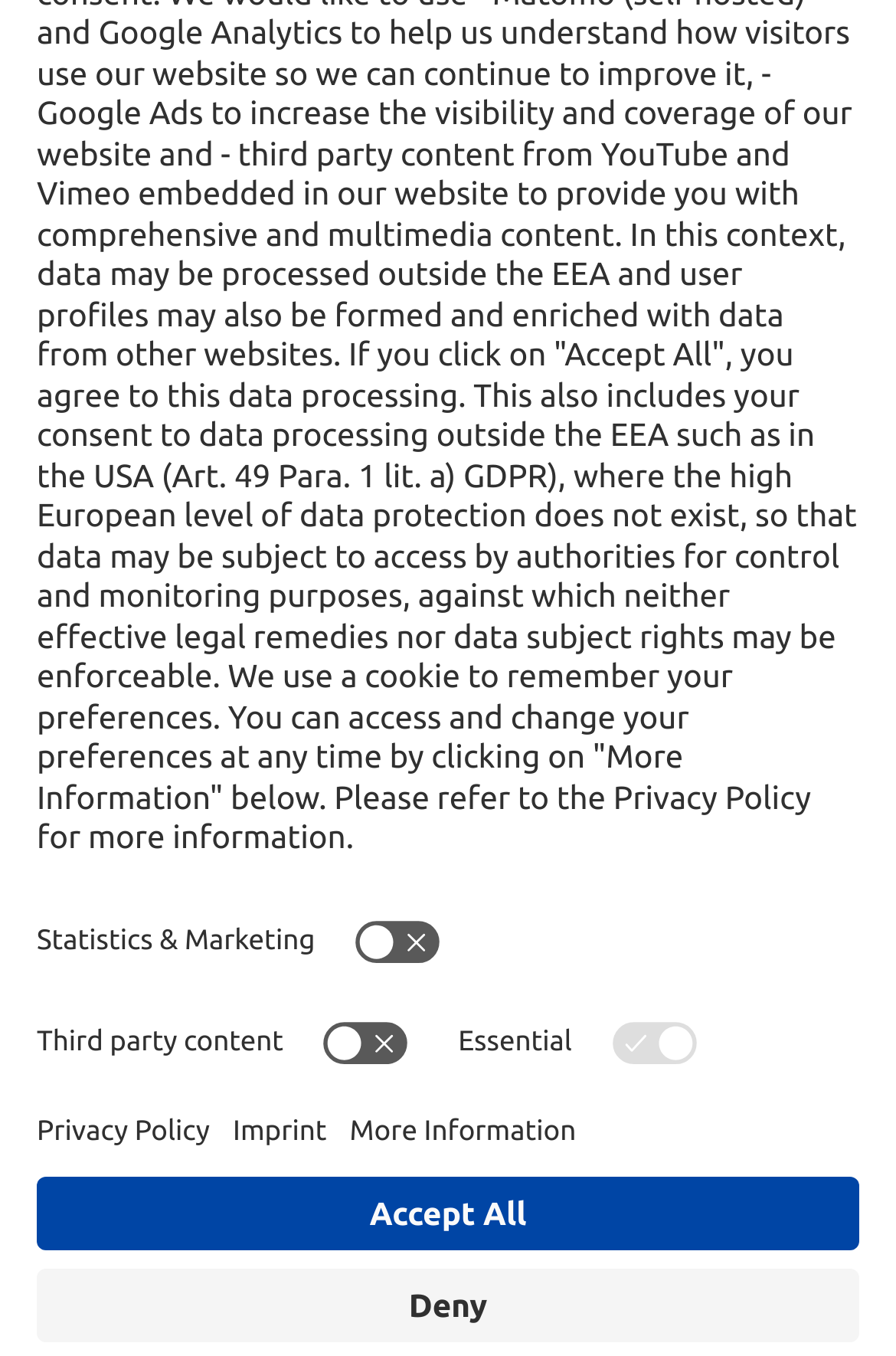Please provide the bounding box coordinates for the element that needs to be clicked to perform the following instruction: "search". The coordinates should be given as four float numbers between 0 and 1, i.e., [left, top, right, bottom].

[0.708, 0.068, 0.854, 0.153]